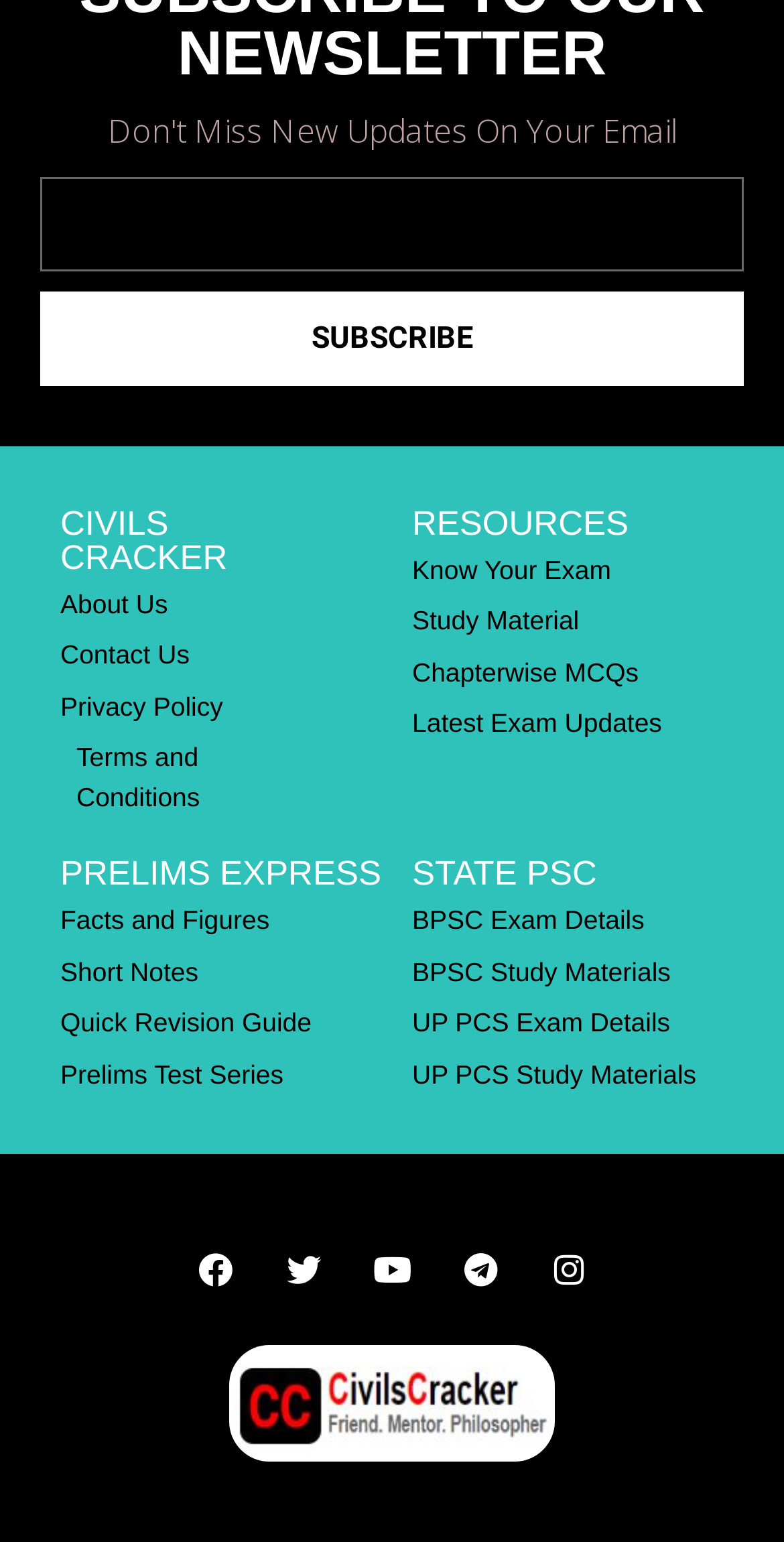Please give a one-word or short phrase response to the following question: 
What is the purpose of the textbox?

Email subscription